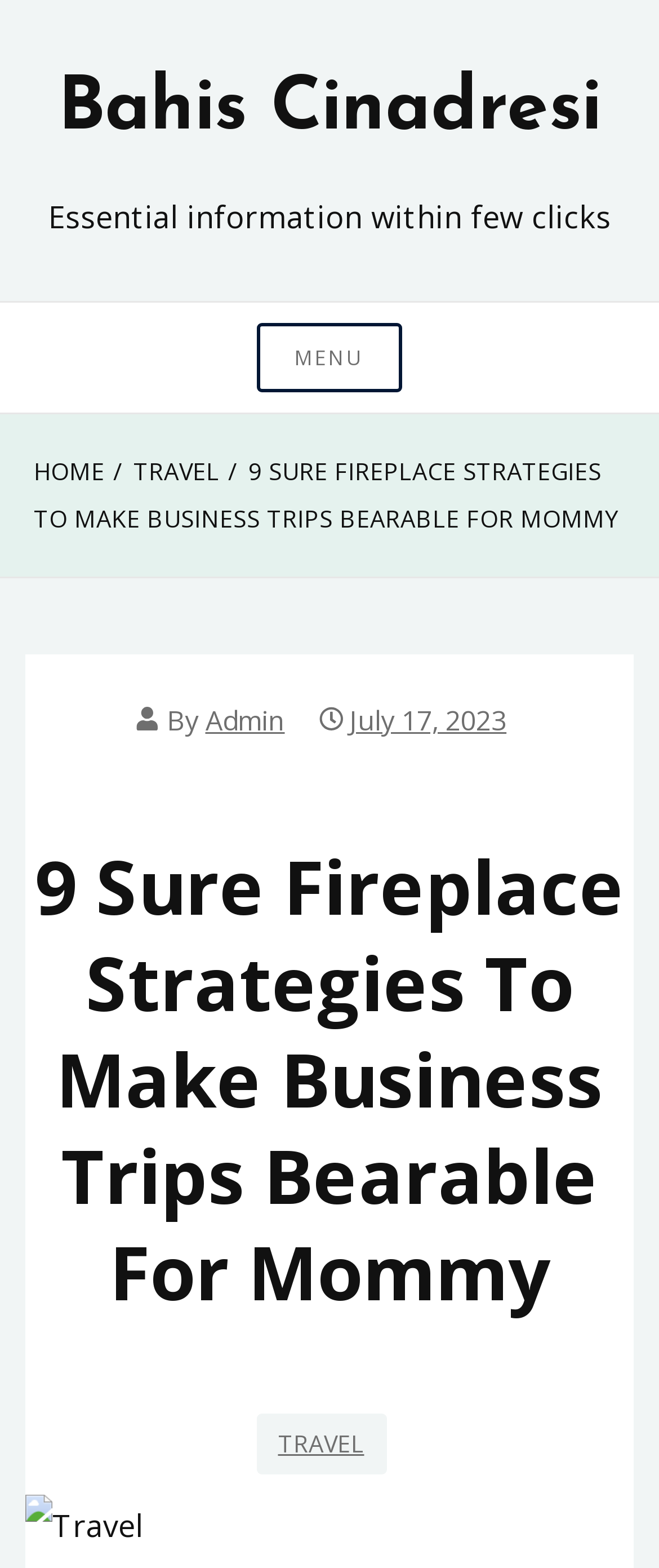Please identify the bounding box coordinates for the region that you need to click to follow this instruction: "Click the MENU button".

[0.39, 0.206, 0.61, 0.251]